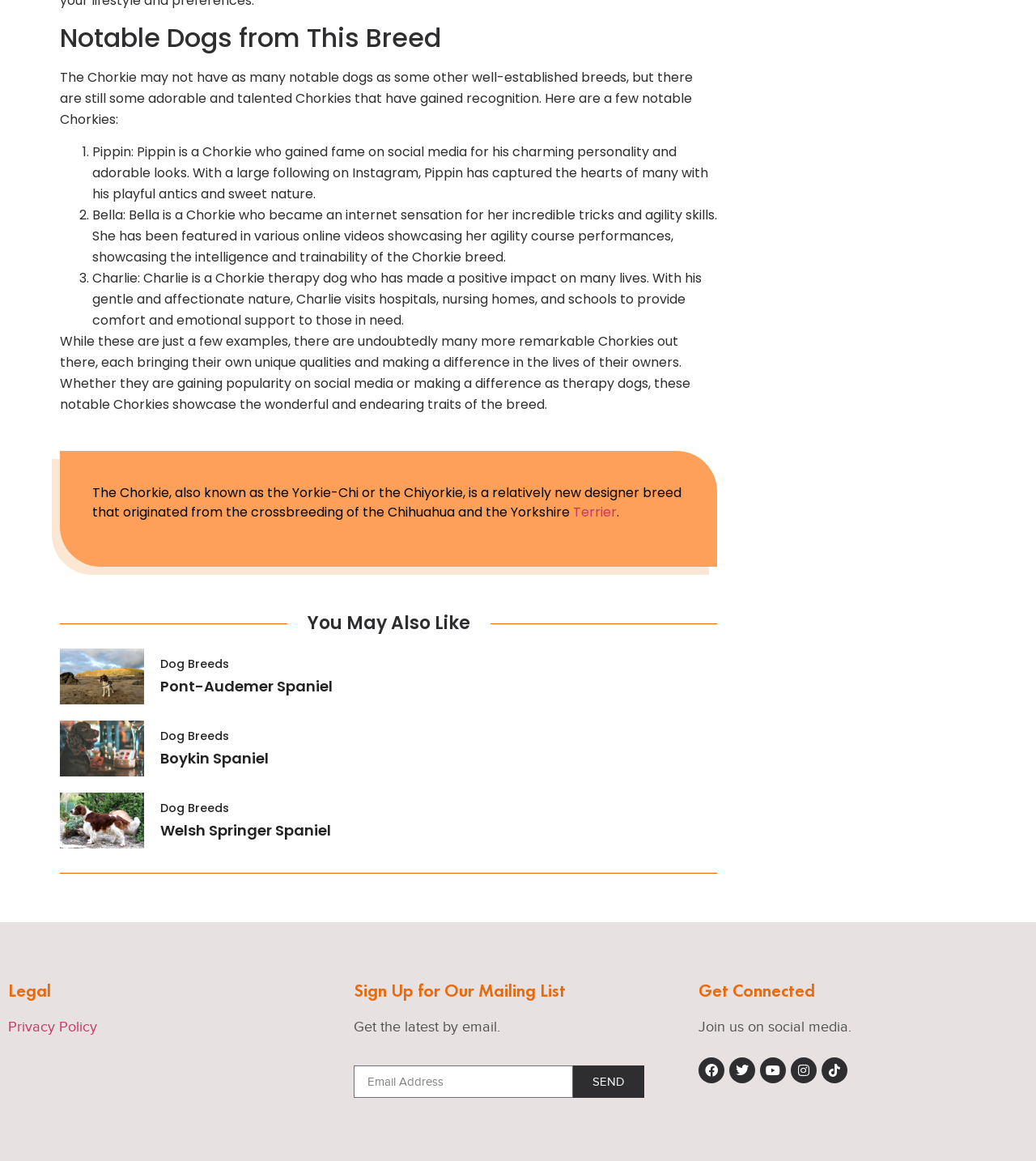Please identify the bounding box coordinates of the element on the webpage that should be clicked to follow this instruction: "Enter your email address to sign up for the mailing list". The bounding box coordinates should be given as four float numbers between 0 and 1, formatted as [left, top, right, bottom].

[0.341, 0.918, 0.553, 0.946]